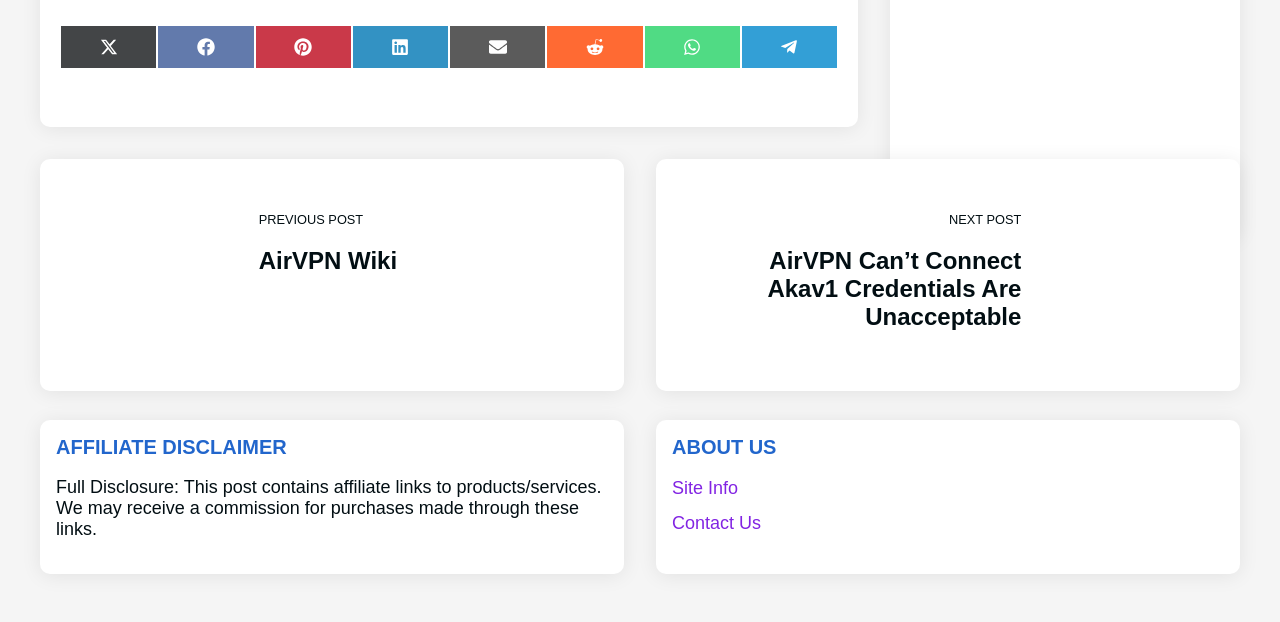What is the disclaimer about?
Please provide a comprehensive and detailed answer to the question.

I found a section with the heading 'AFFILIATE DISCLAIMER' and a paragraph of text that explains that the post contains affiliate links to products/services and that the website may receive a commission for purchases made through these links.